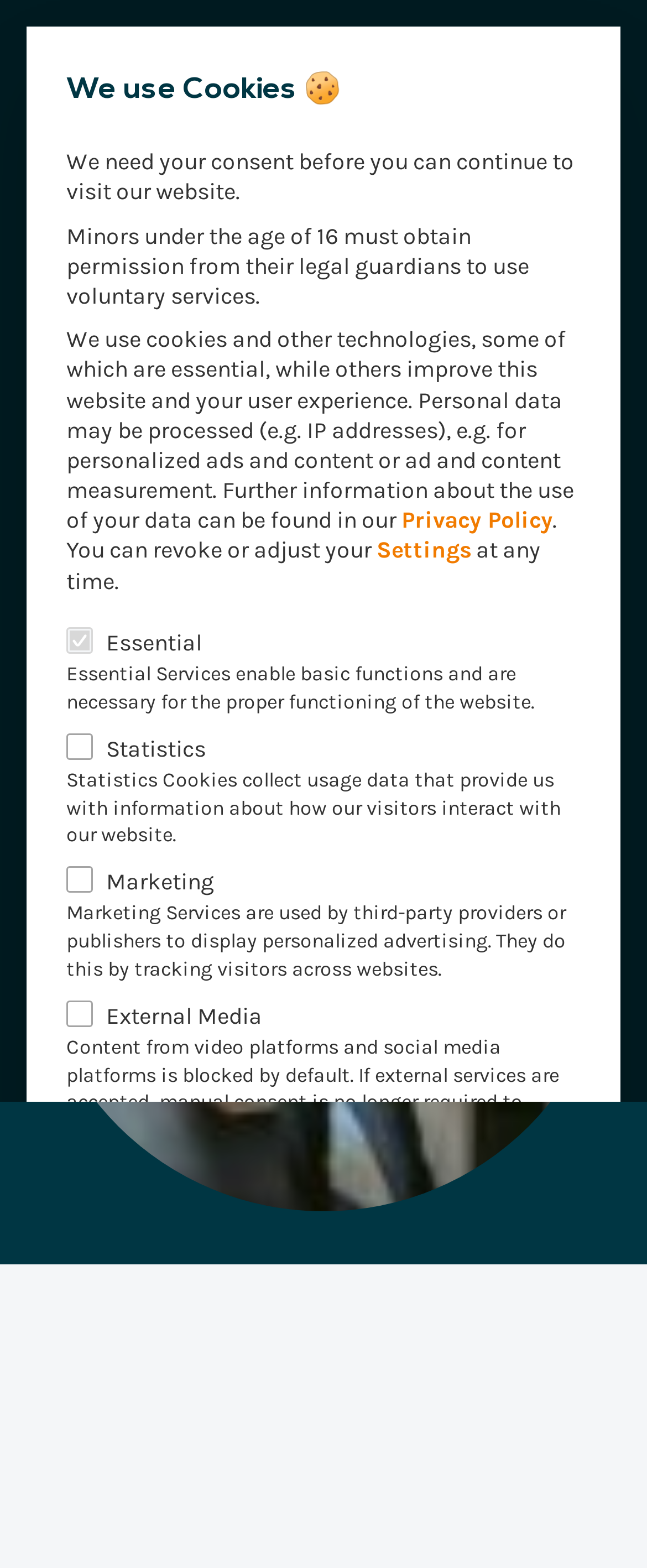Specify the bounding box coordinates of the area to click in order to execute this command: 'read corporate news'. The coordinates should consist of four float numbers ranging from 0 to 1, and should be formatted as [left, top, right, bottom].

[0.364, 0.345, 0.636, 0.363]